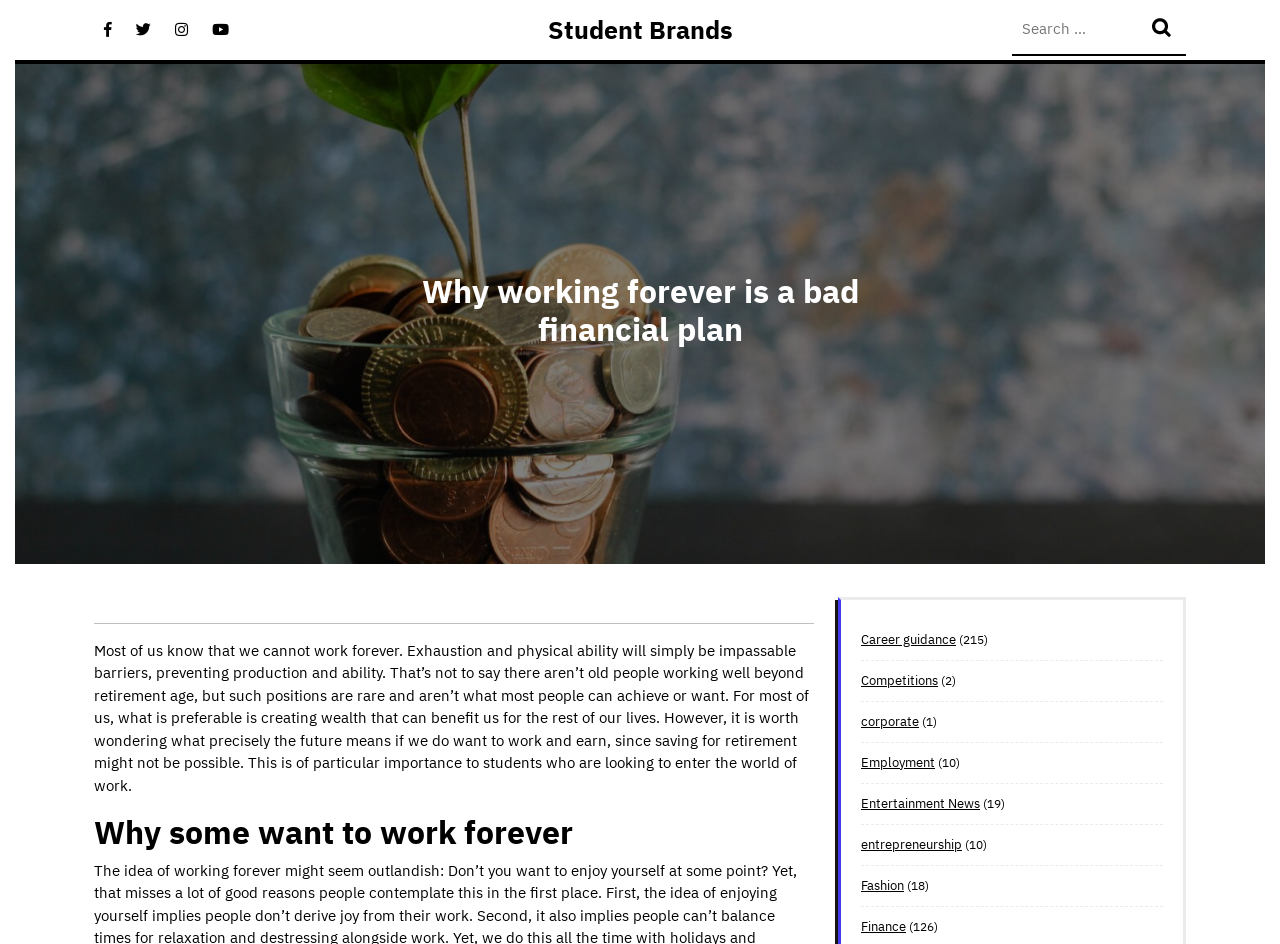What is the website's logo? Analyze the screenshot and reply with just one word or a short phrase.

green plant in clear glass vase